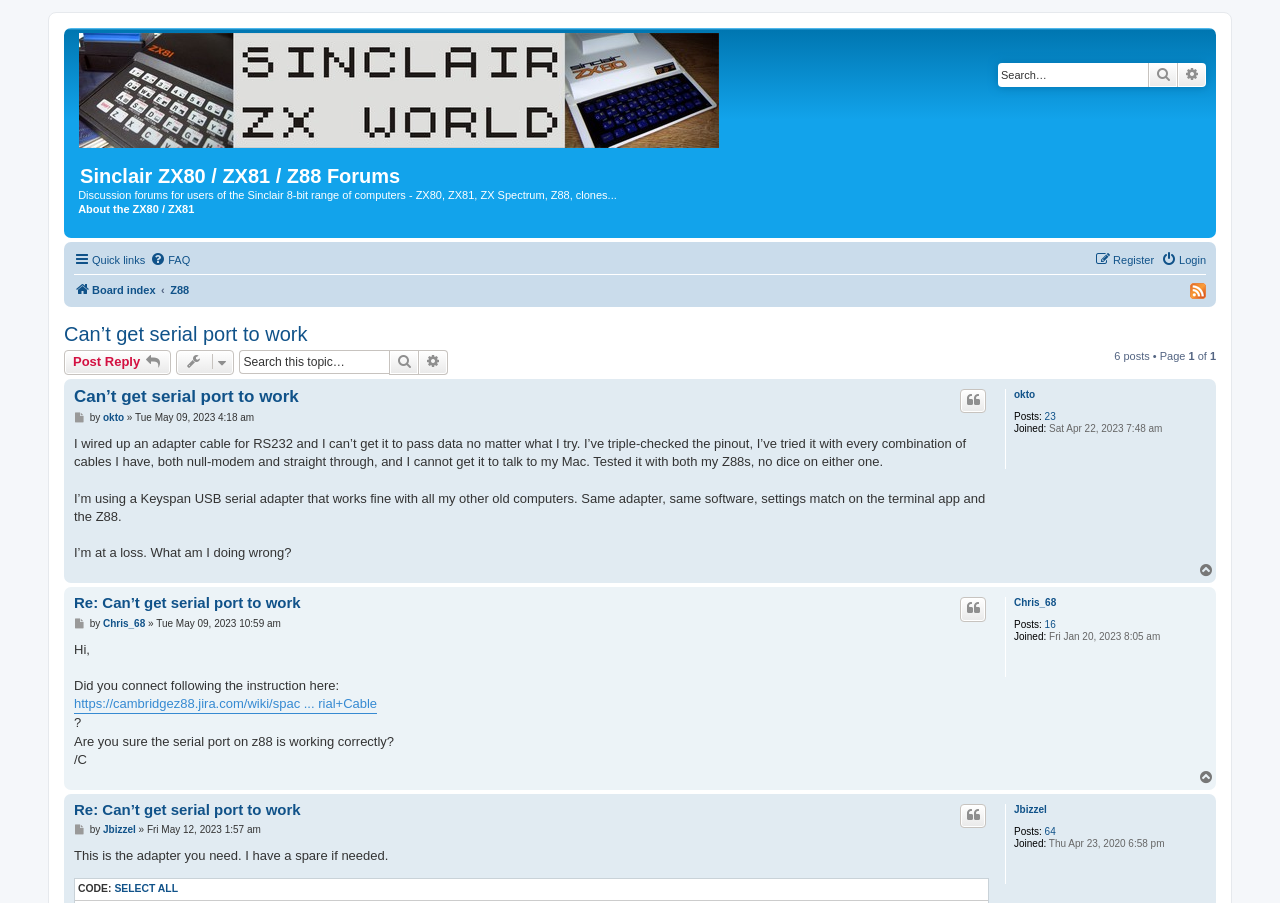Kindly determine the bounding box coordinates for the area that needs to be clicked to execute this instruction: "Post Reply".

[0.05, 0.388, 0.133, 0.415]